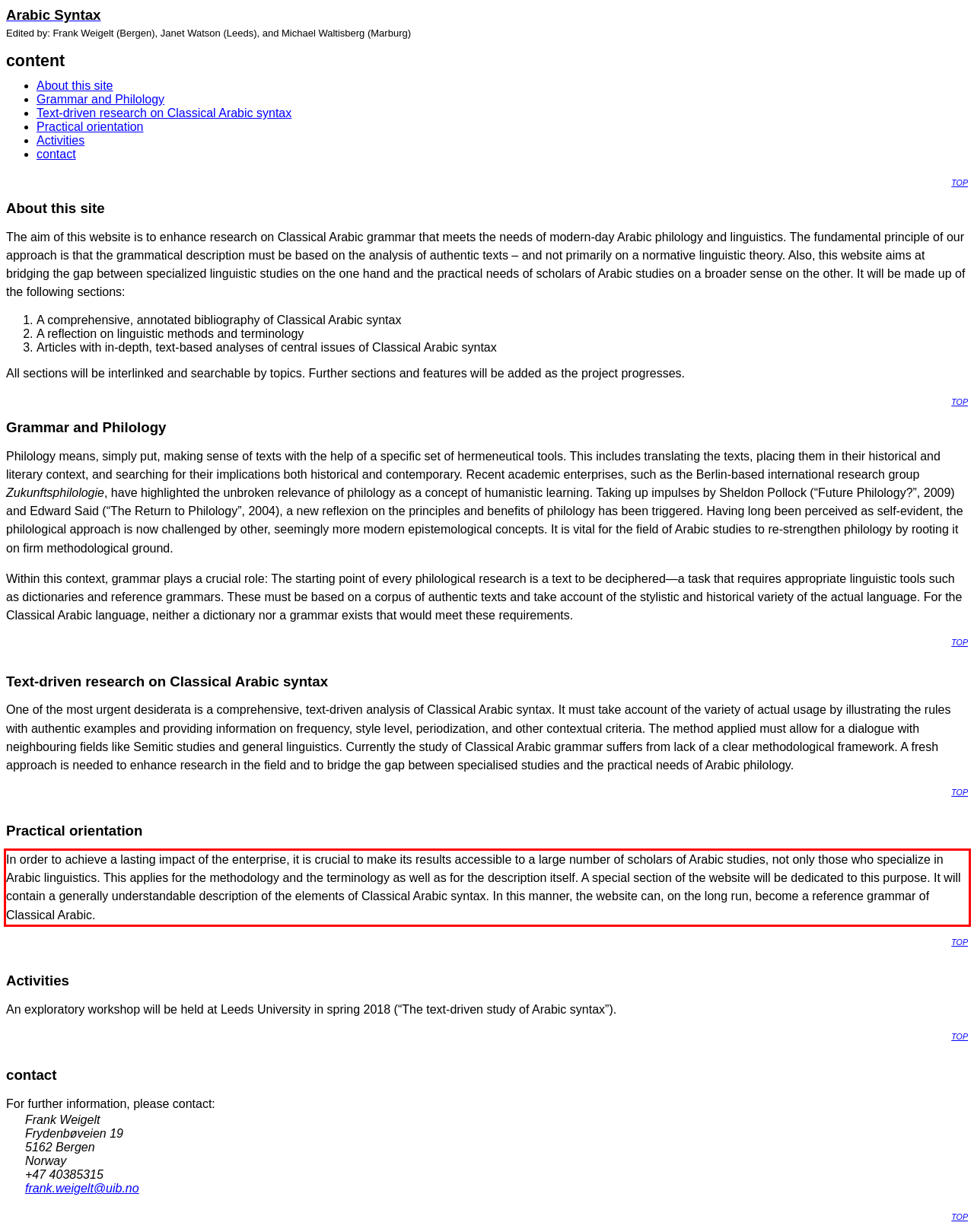You have a screenshot of a webpage with a red bounding box. Use OCR to generate the text contained within this red rectangle.

In order to achieve a lasting impact of the enterprise, it is crucial to make its results accessible to a large number of scholars of Arabic studies, not only those who specialize in Arabic linguistics. This applies for the methodology and the terminology as well as for the description itself. A special section of the website will be dedicated to this purpose. It will contain a generally understandable description of the elements of Classical Arabic syntax. In this manner, the website can, on the long run, become a reference grammar of Classical Arabic.